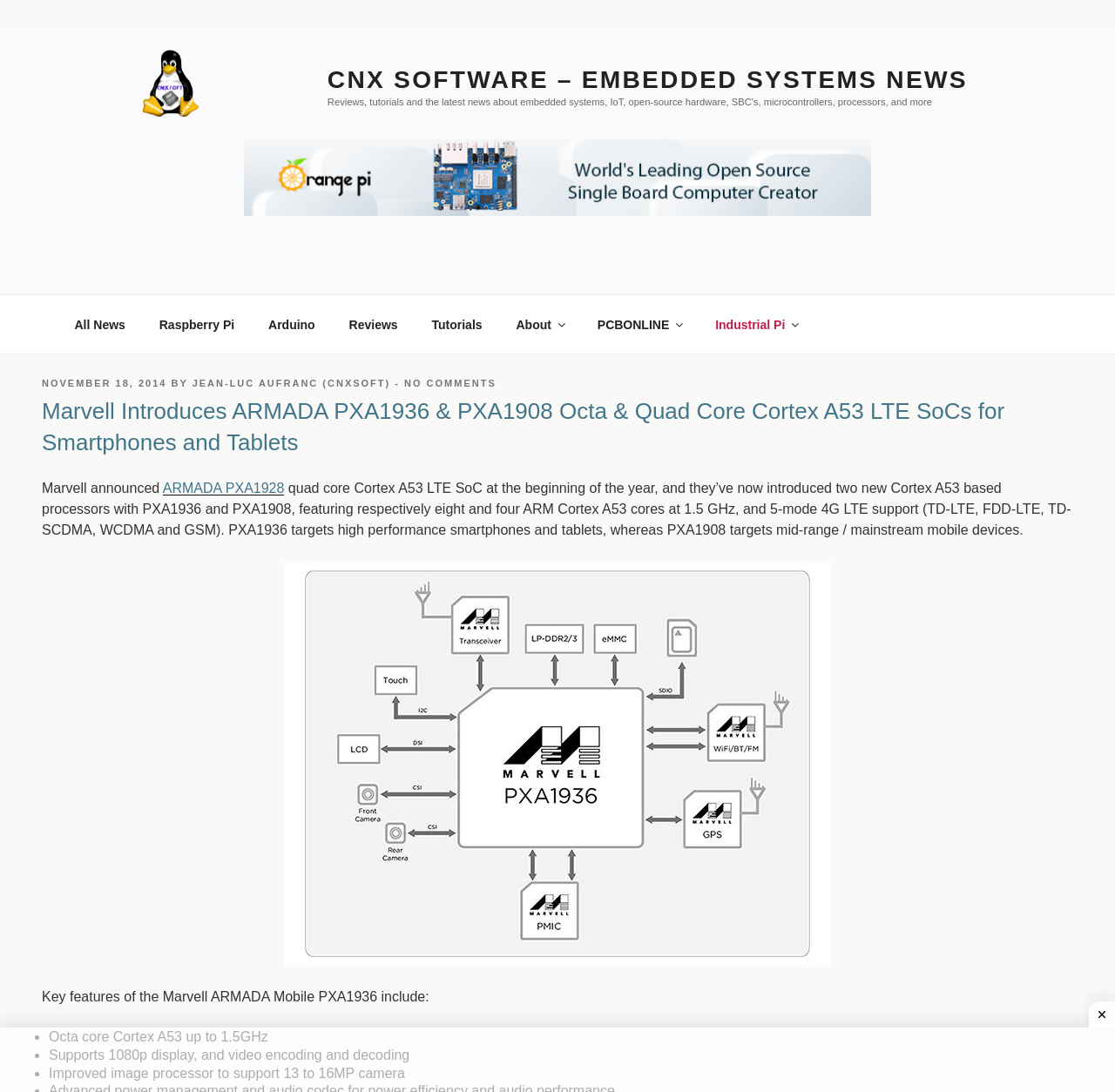Determine the main text heading of the webpage and provide its content.

Marvell Introduces ARMADA PXA1936 & PXA1908 Octa & Quad Core Cortex A53 LTE SoCs for Smartphones and Tablets